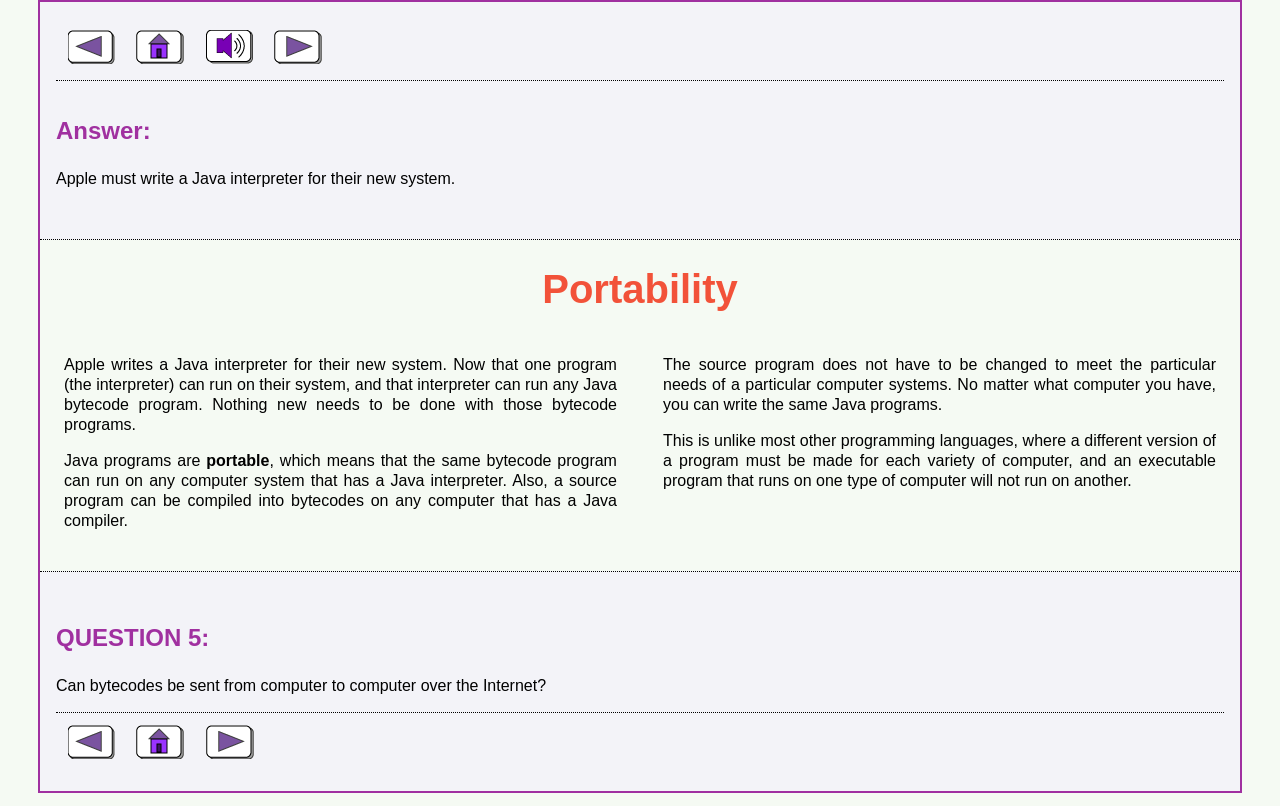Refer to the image and provide an in-depth answer to the question: 
What is the purpose of a Java interpreter according to the webpage?

I inferred the purpose of a Java interpreter by reading the text 'Apple writes a Java interpreter for their new system. Now that one program (the interpreter) can run on their system, and that interpreter can run any Java bytecode program.' This text suggests that the Java interpreter enables the system to run Java bytecode programs.